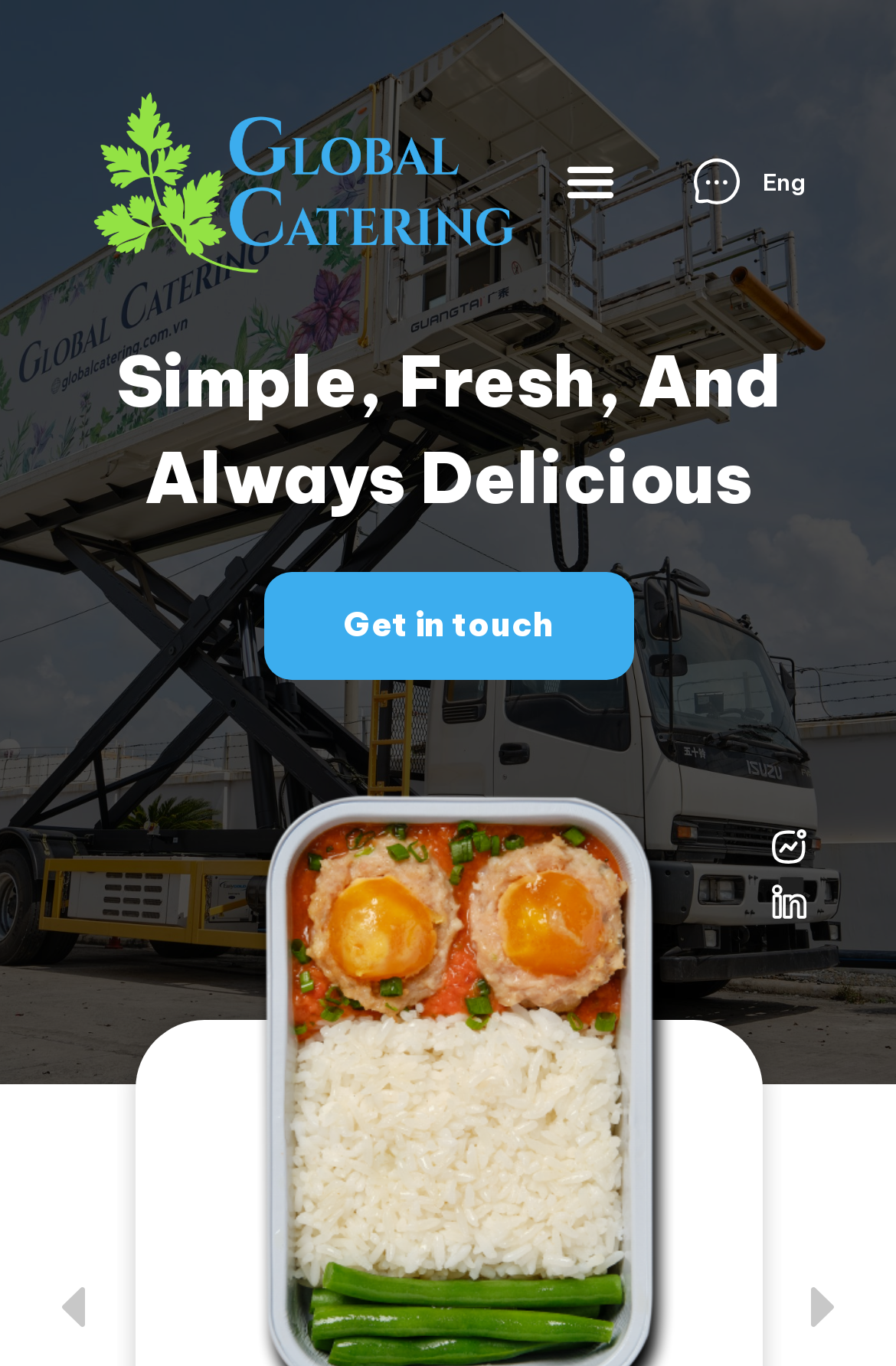Are there navigation buttons?
Answer with a single word or short phrase according to what you see in the image.

Yes